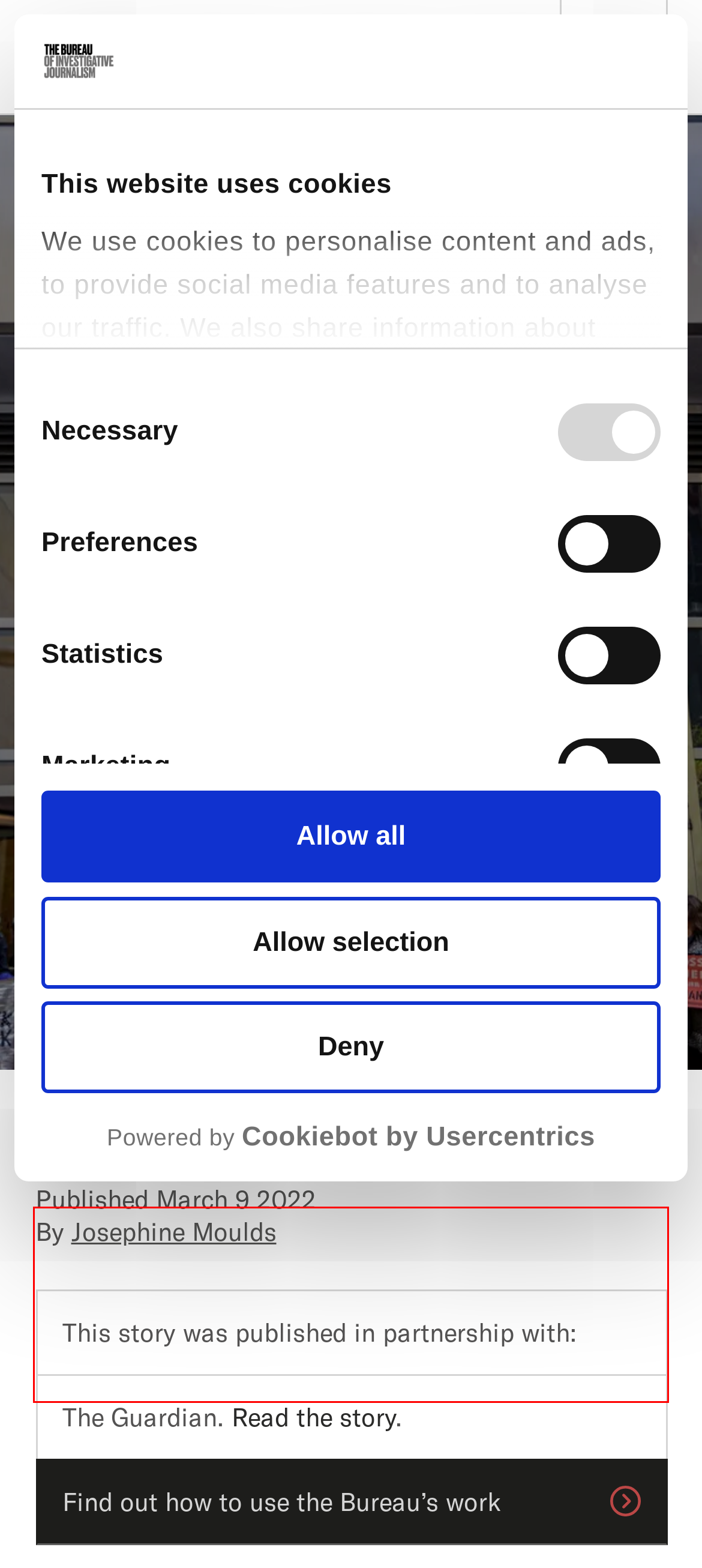Given a webpage screenshot featuring a red rectangle around a UI element, please determine the best description for the new webpage that appears after the element within the bounding box is clicked. The options are:
A. Corporations | The Bureau of Investigative Journalism
B. Use Our Work | The Bureau of Investigative Journalism
C. Justice | The Bureau of Investigative Journalism
D. Food and Drugs | The Bureau of Investigative Journalism
E. Binary Options | The Bureau of Investigative Journalism
F. High Frequency Trading | The Bureau of Investigative Journalism
G. Fixed-Odds Betting Machines | The Bureau of Investigative Journalism
H. Big Tobacco | The Bureau of Investigative Journalism

C